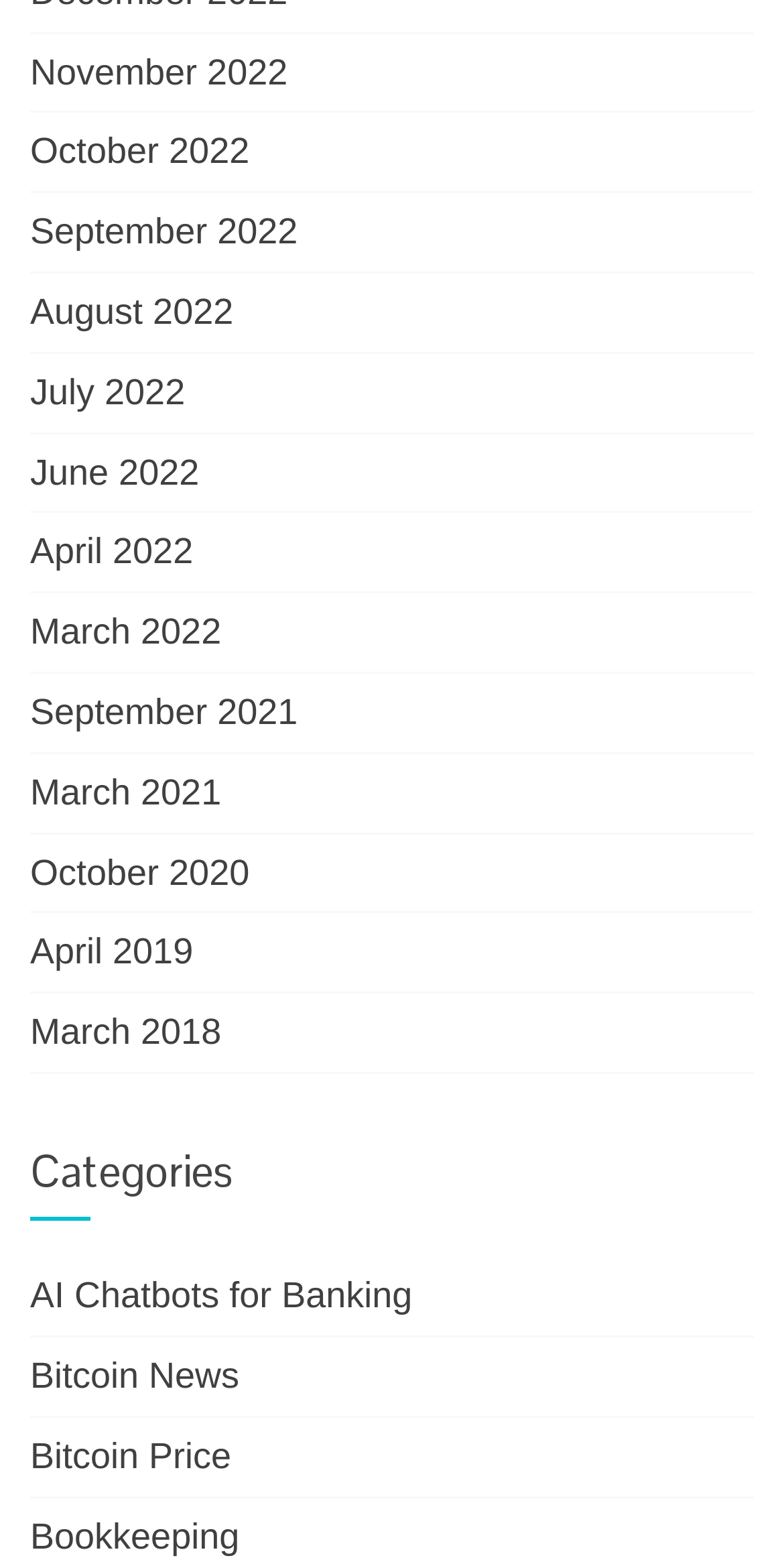What is the oldest month listed?
From the screenshot, supply a one-word or short-phrase answer.

March 2018